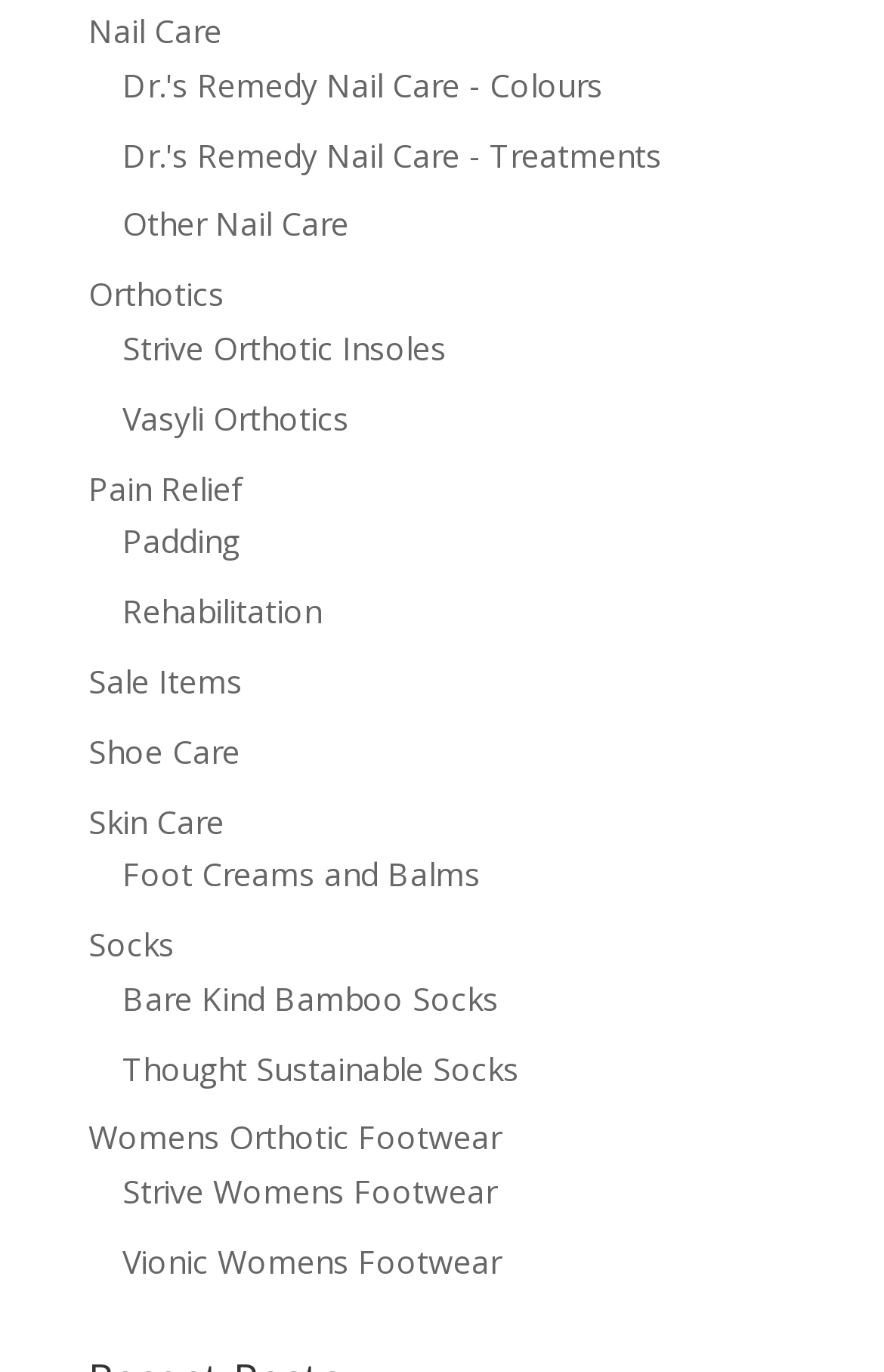How many subcategories are there in Skin Care?
Please provide a full and detailed response to the question.

Under the 'Skin Care' category, I found one subcategory: 'Foot Creams and Balms'. Therefore, there is 1 subcategory in Skin Care.